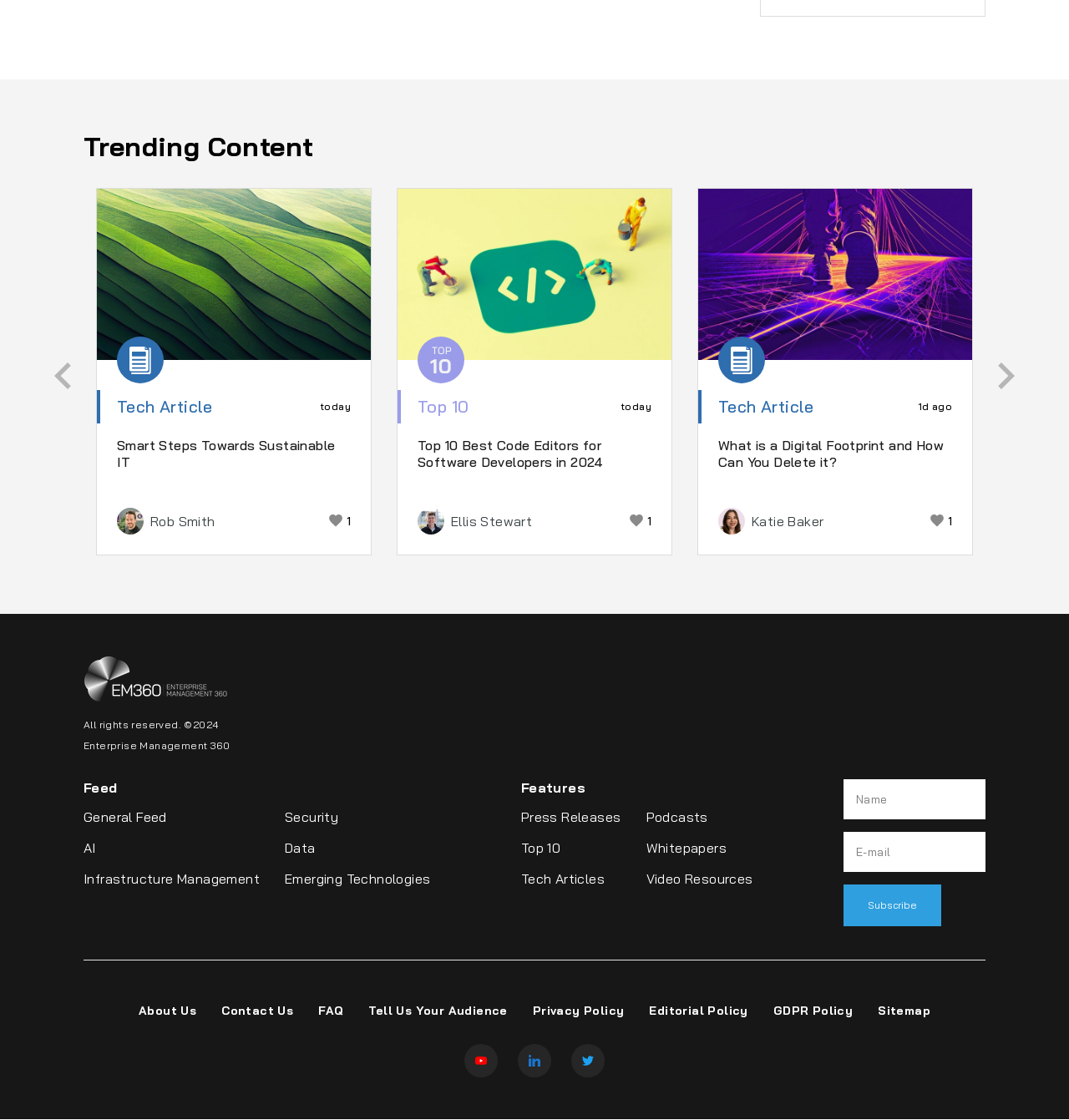Based on the image, please elaborate on the answer to the following question:
What is the copyright year of the webpage?

The copyright year of the webpage is identified by the StaticText element 'All rights reserved. ©2024' with bounding box coordinates [0.078, 0.641, 0.204, 0.652]. This indicates that the webpage's content is copyrighted in the year 2024.